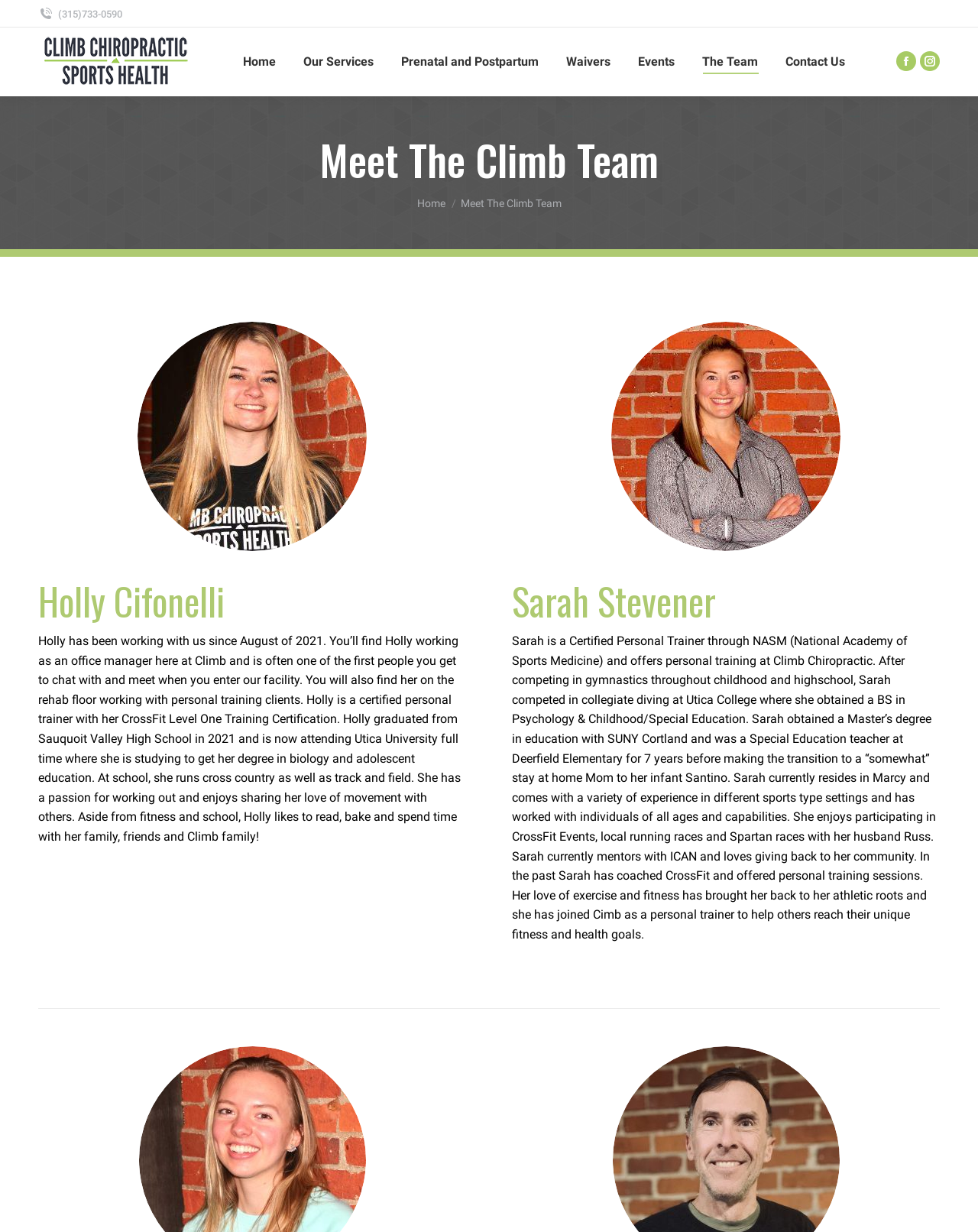Please determine the heading text of this webpage.

Meet The Climb Team